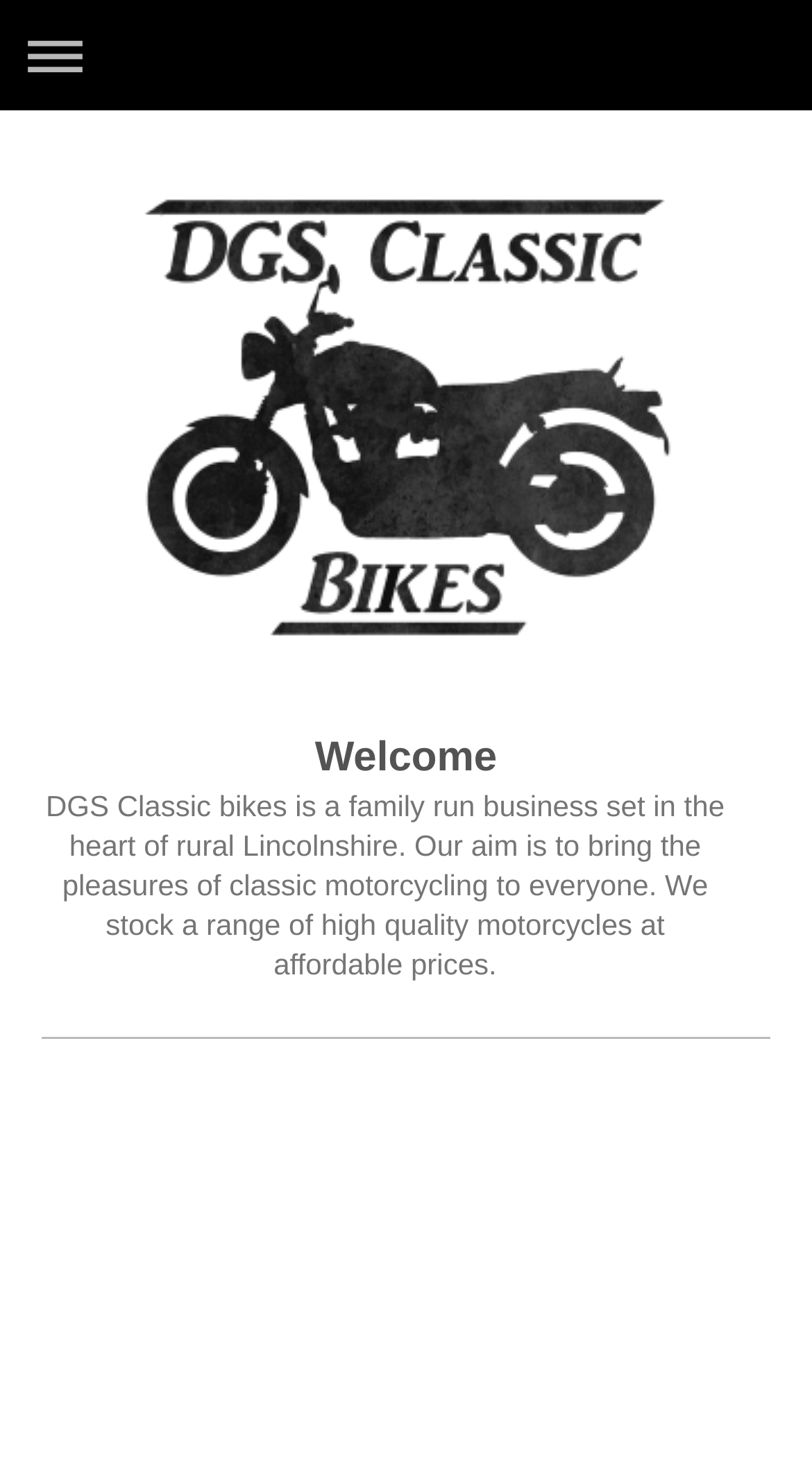Bounding box coordinates are specified in the format (top-left x, top-left y, bottom-right x, bottom-right y). All values are floating point numbers bounded between 0 and 1. Please provide the bounding box coordinate of the region this sentence describes: Expand/collapse navigation

[0.013, 0.007, 0.987, 0.068]